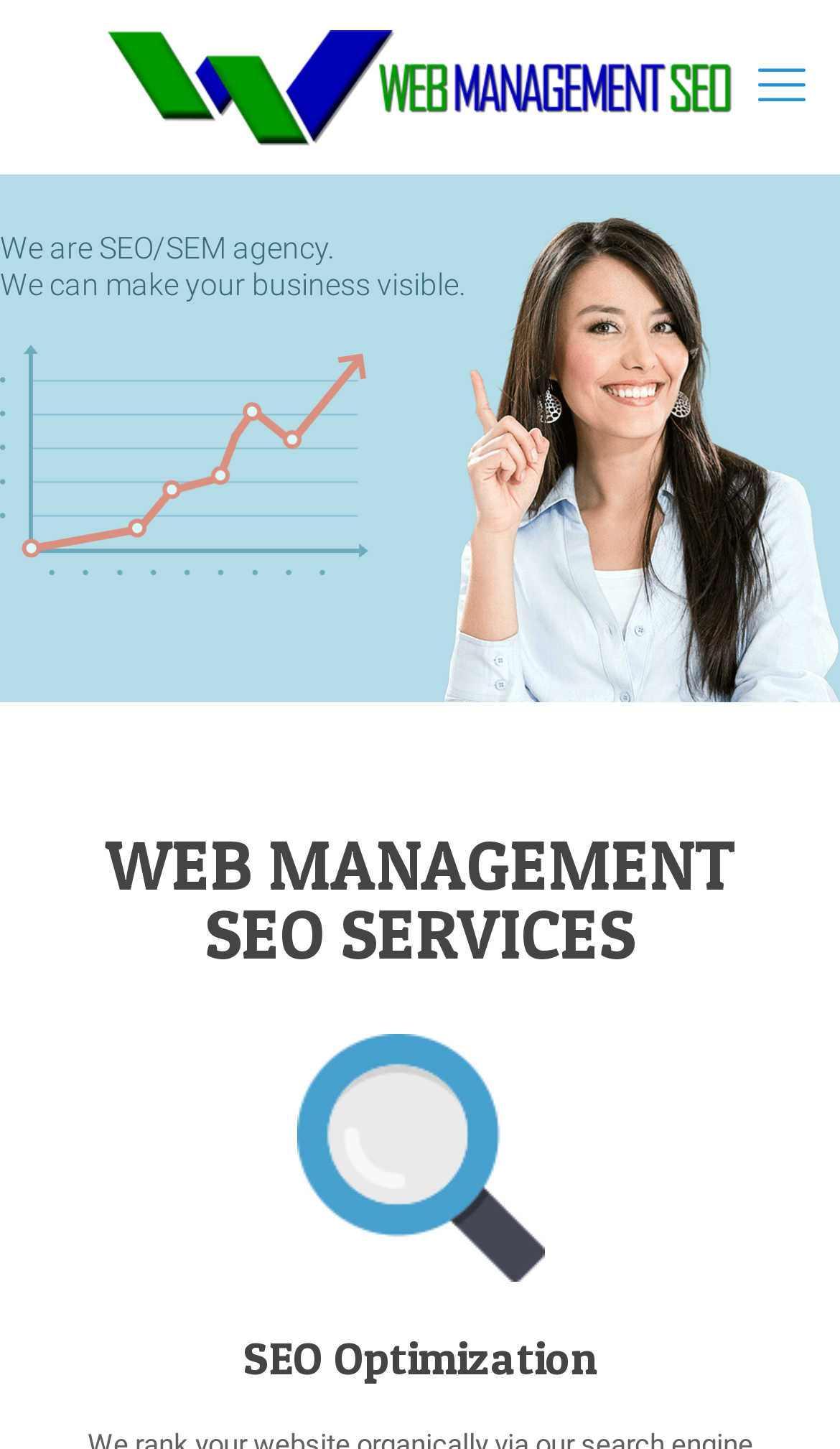Find and provide the bounding box coordinates for the UI element described with: "title="Web Management SEO LLC"".

[0.128, 0.015, 0.872, 0.104]